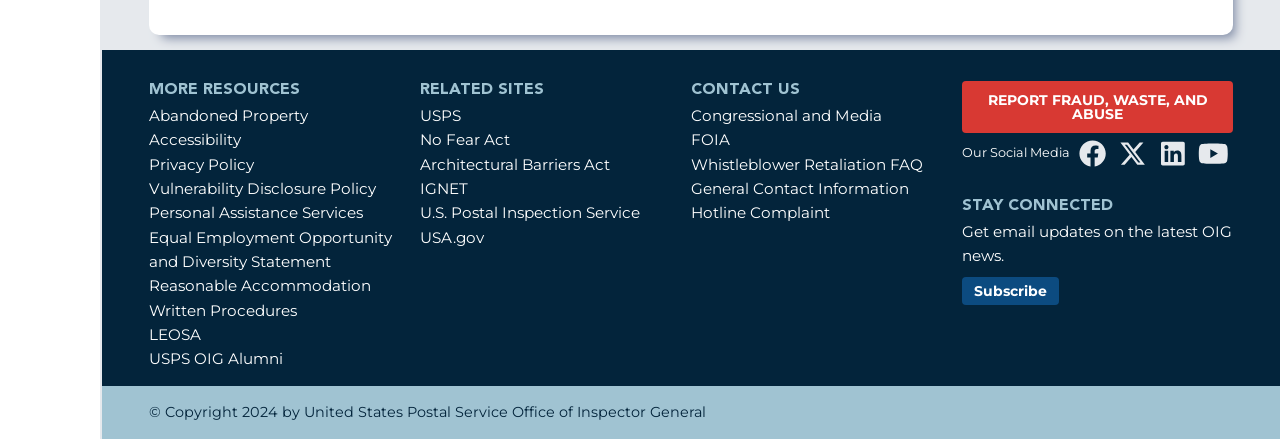Show me the bounding box coordinates of the clickable region to achieve the task as per the instruction: "Contact the Congressional and Media department".

[0.54, 0.241, 0.689, 0.285]